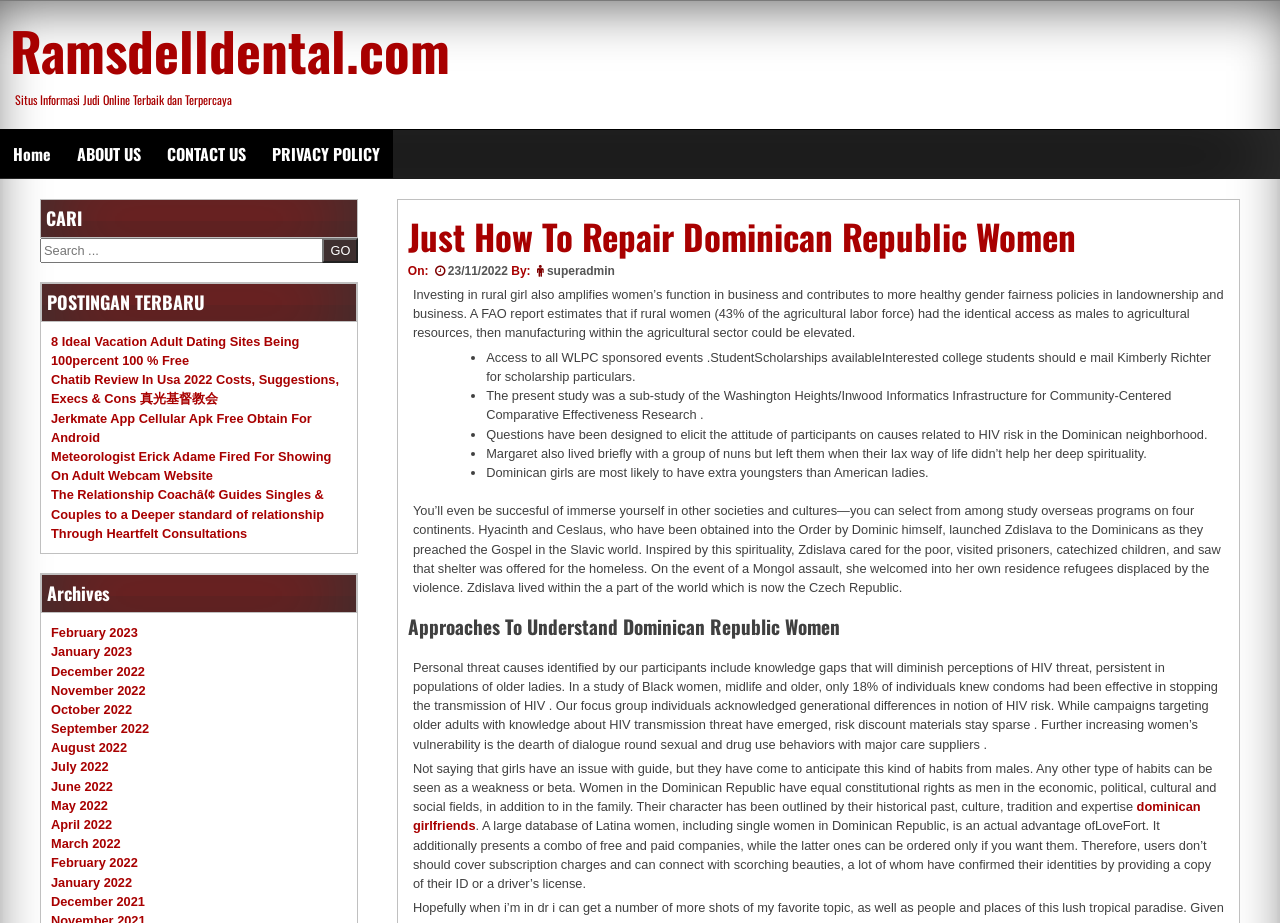Indicate the bounding box coordinates of the element that must be clicked to execute the instruction: "Read the 'Approaches To Understand Dominican Republic Women' article". The coordinates should be given as four float numbers between 0 and 1, i.e., [left, top, right, bottom].

[0.319, 0.664, 0.96, 0.695]